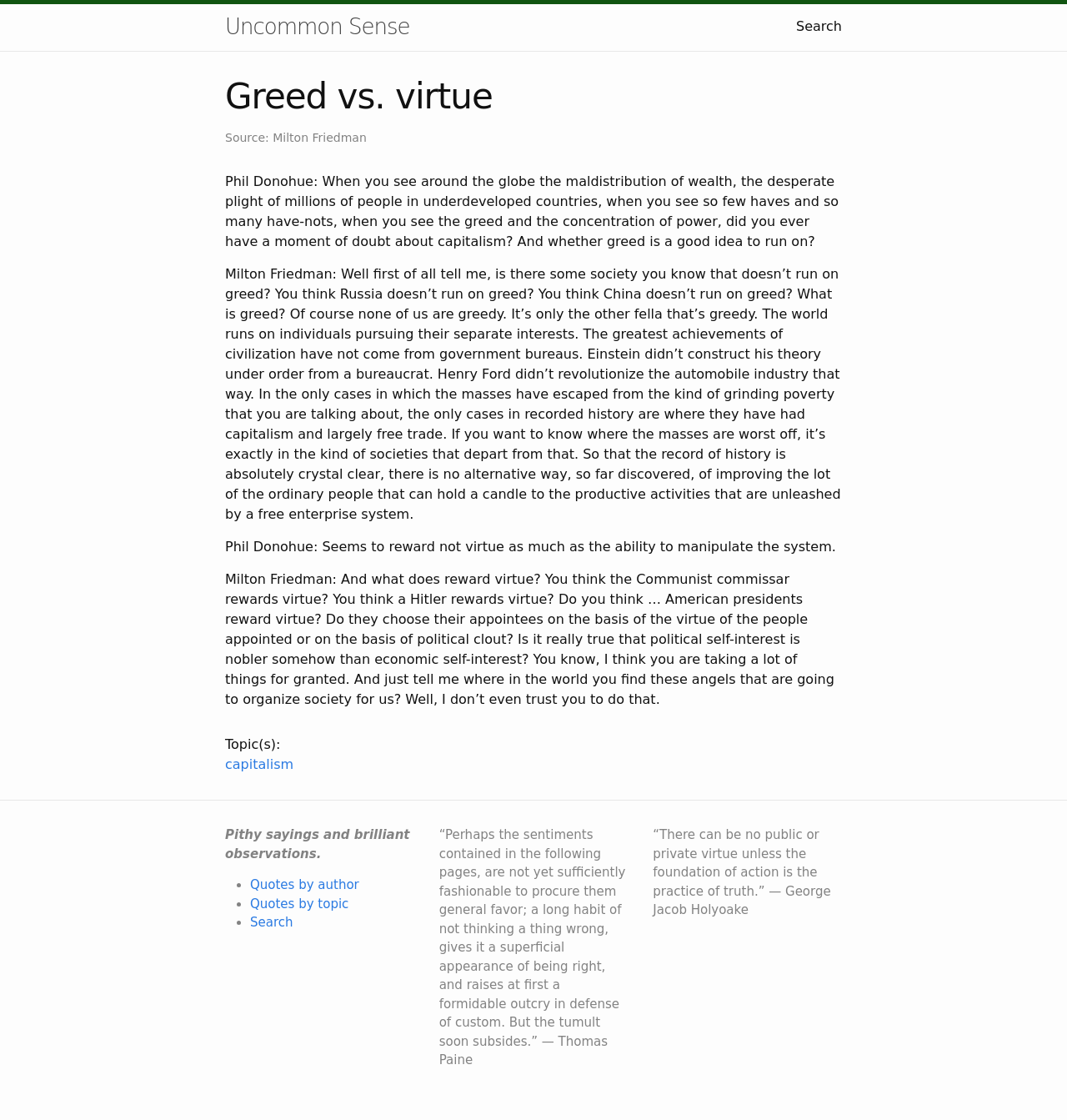Locate the bounding box for the described UI element: "Quotes by topic". Ensure the coordinates are four float numbers between 0 and 1, formatted as [left, top, right, bottom].

[0.234, 0.8, 0.327, 0.814]